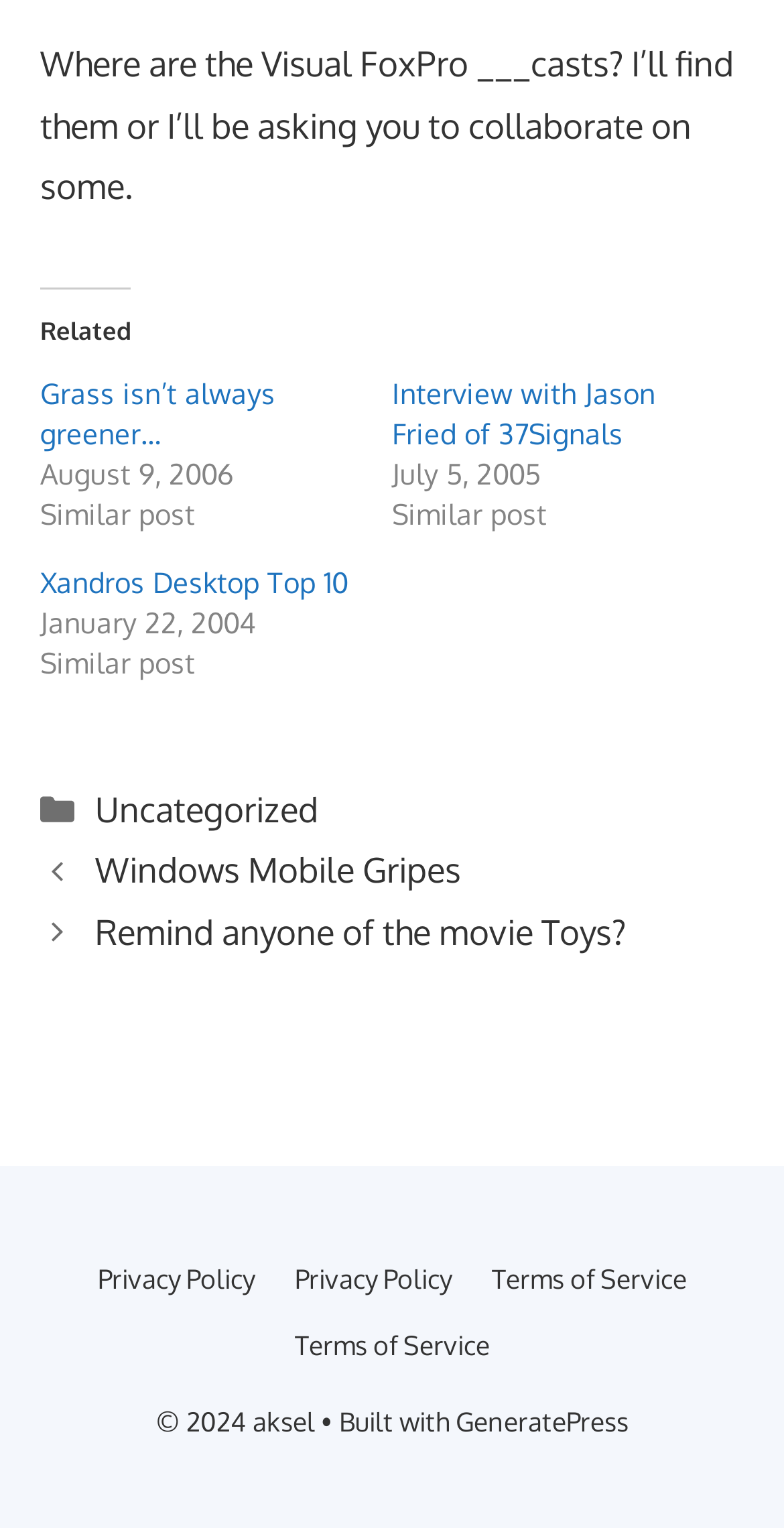Determine the bounding box coordinates for the area you should click to complete the following instruction: "Go to the 'Windows Mobile Gripes' previous post".

[0.121, 0.556, 0.588, 0.583]